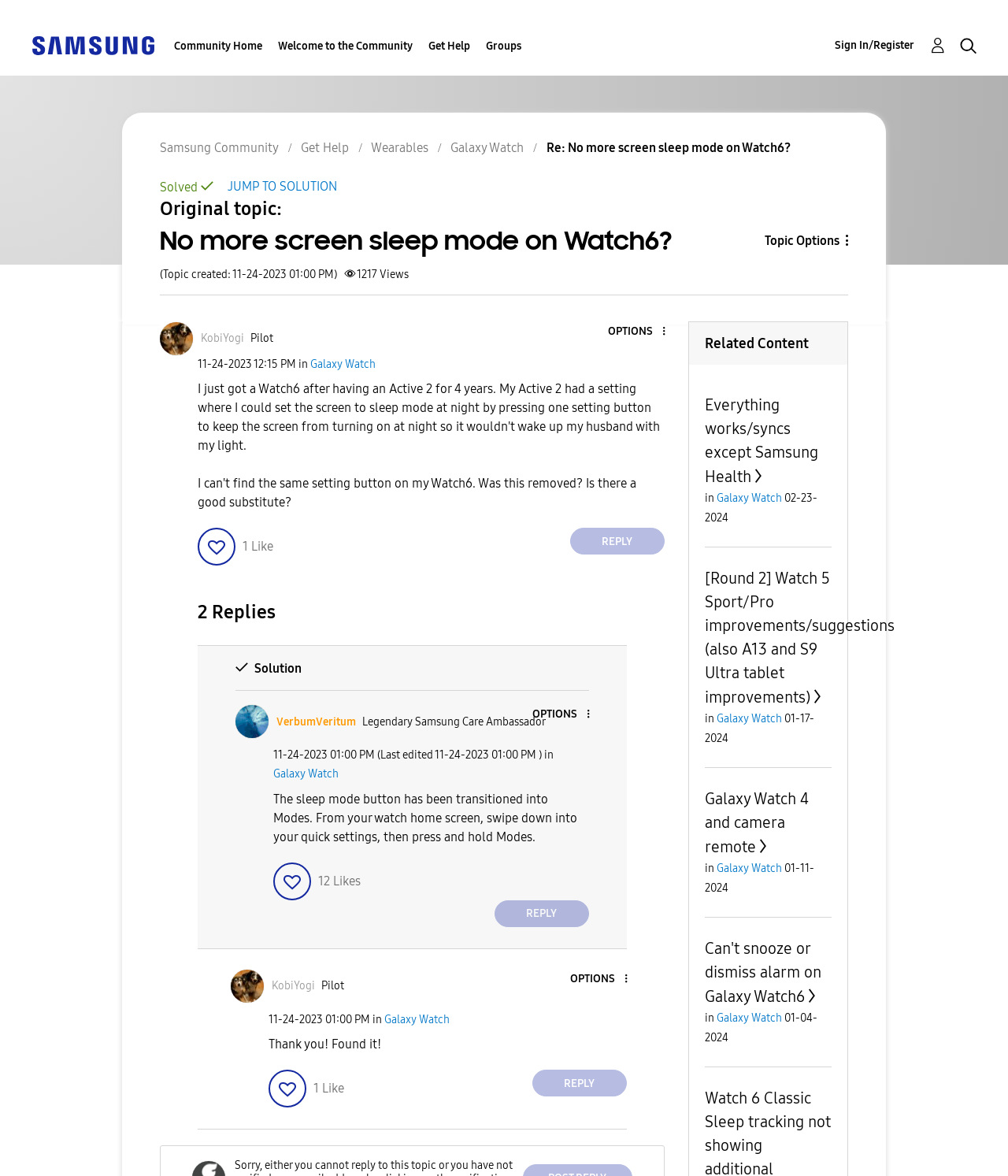Please identify the bounding box coordinates of where to click in order to follow the instruction: "Sign in or register".

[0.828, 0.031, 0.938, 0.047]